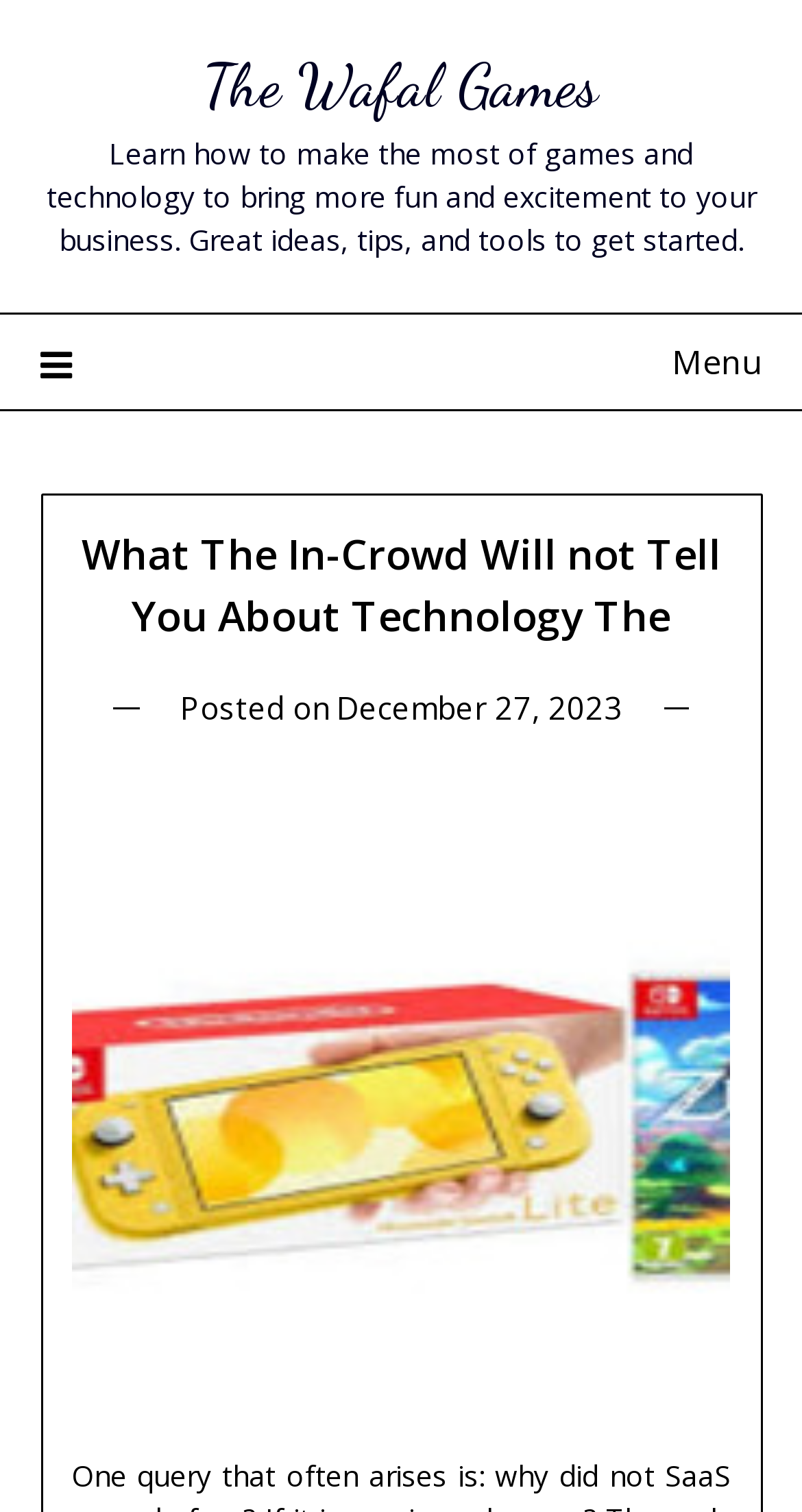Is the menu expanded?
Using the image as a reference, deliver a detailed and thorough answer to the question.

The menu is not expanded, as indicated by the attribute 'expanded: False' of the link element ' Menu'.